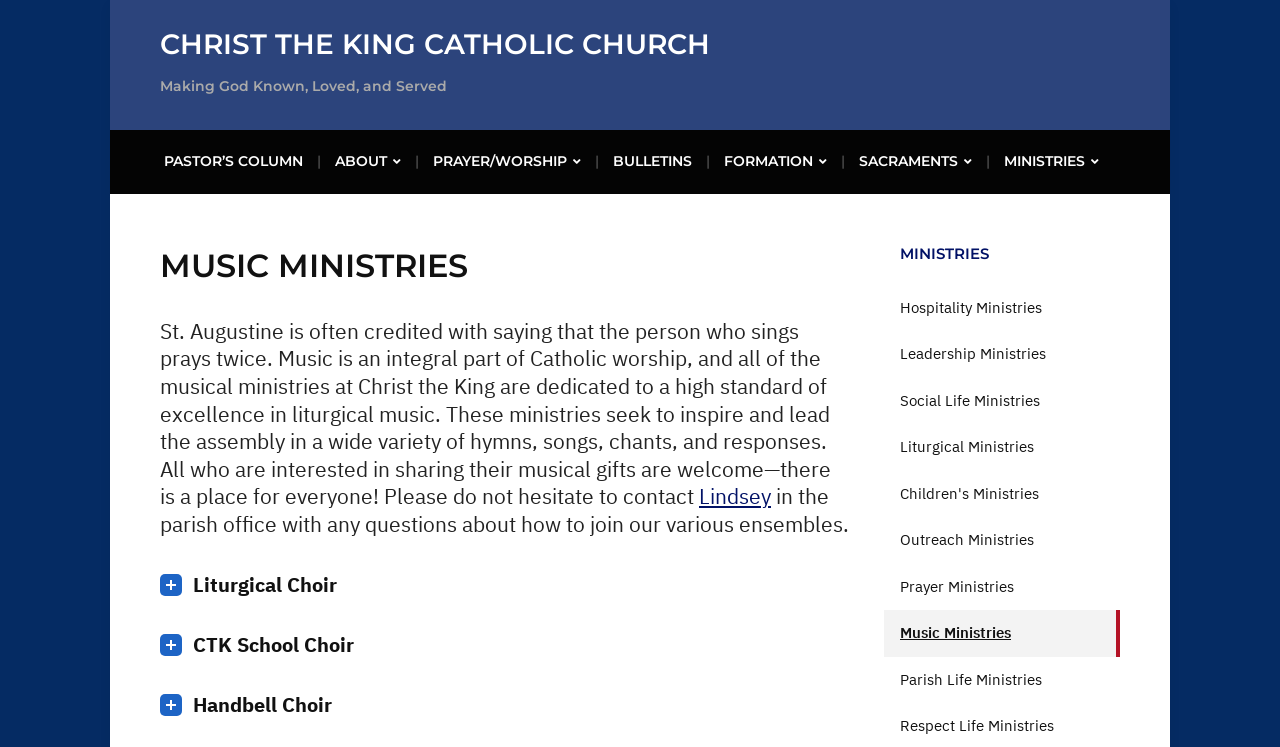What other ministries are available?
Based on the image, give a concise answer in the form of a single word or short phrase.

Hospitality, Leadership, Social Life, etc.